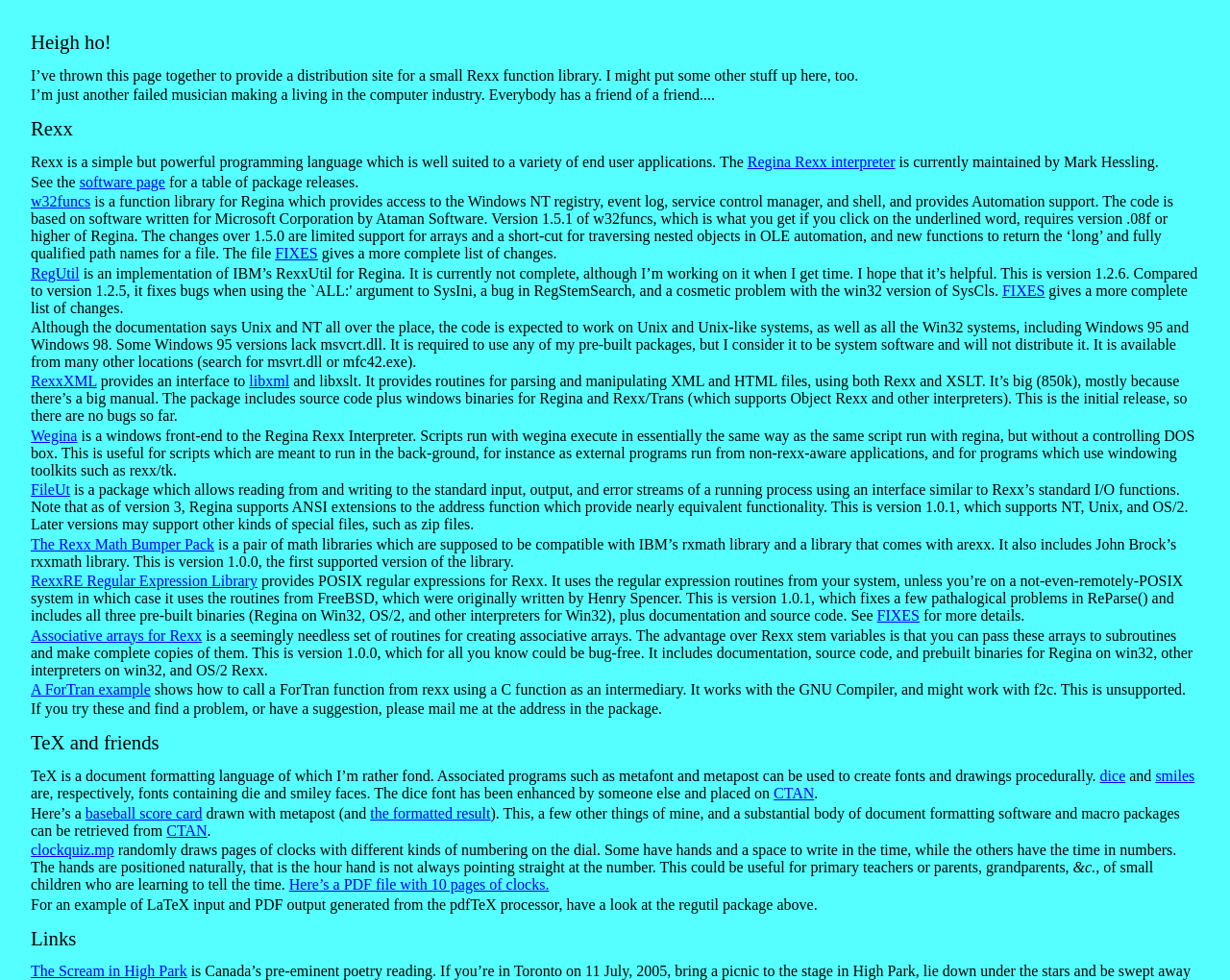Identify the bounding box coordinates of the area that should be clicked in order to complete the given instruction: "View recent posts". The bounding box coordinates should be four float numbers between 0 and 1, i.e., [left, top, right, bottom].

None